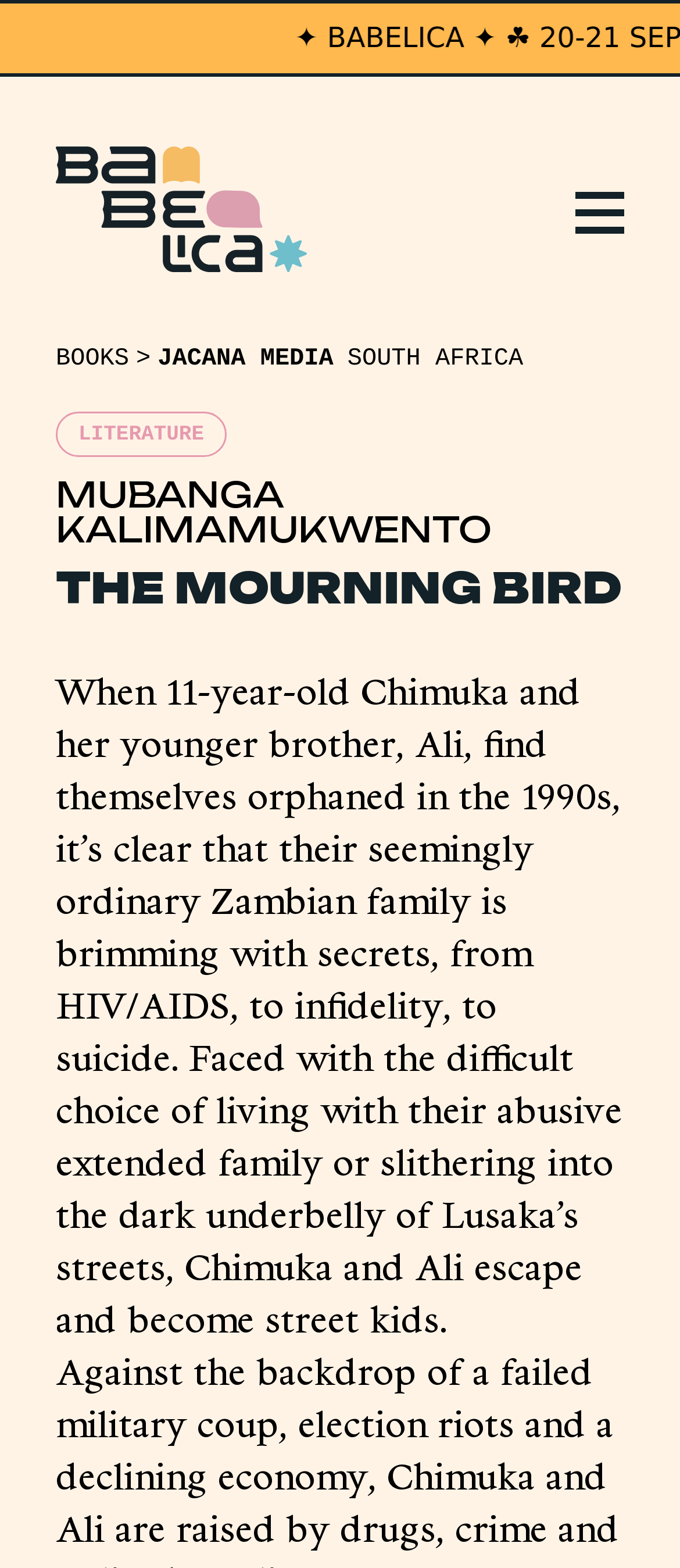How many links are in the navigation?
Please ensure your answer is as detailed and informative as possible.

I counted the number of link elements that are children of the navigation element. There are four link elements: 'BOOKS>', 'JACANA MEDIA', 'SOUTH AFRICA', and 'LITERATURE'.